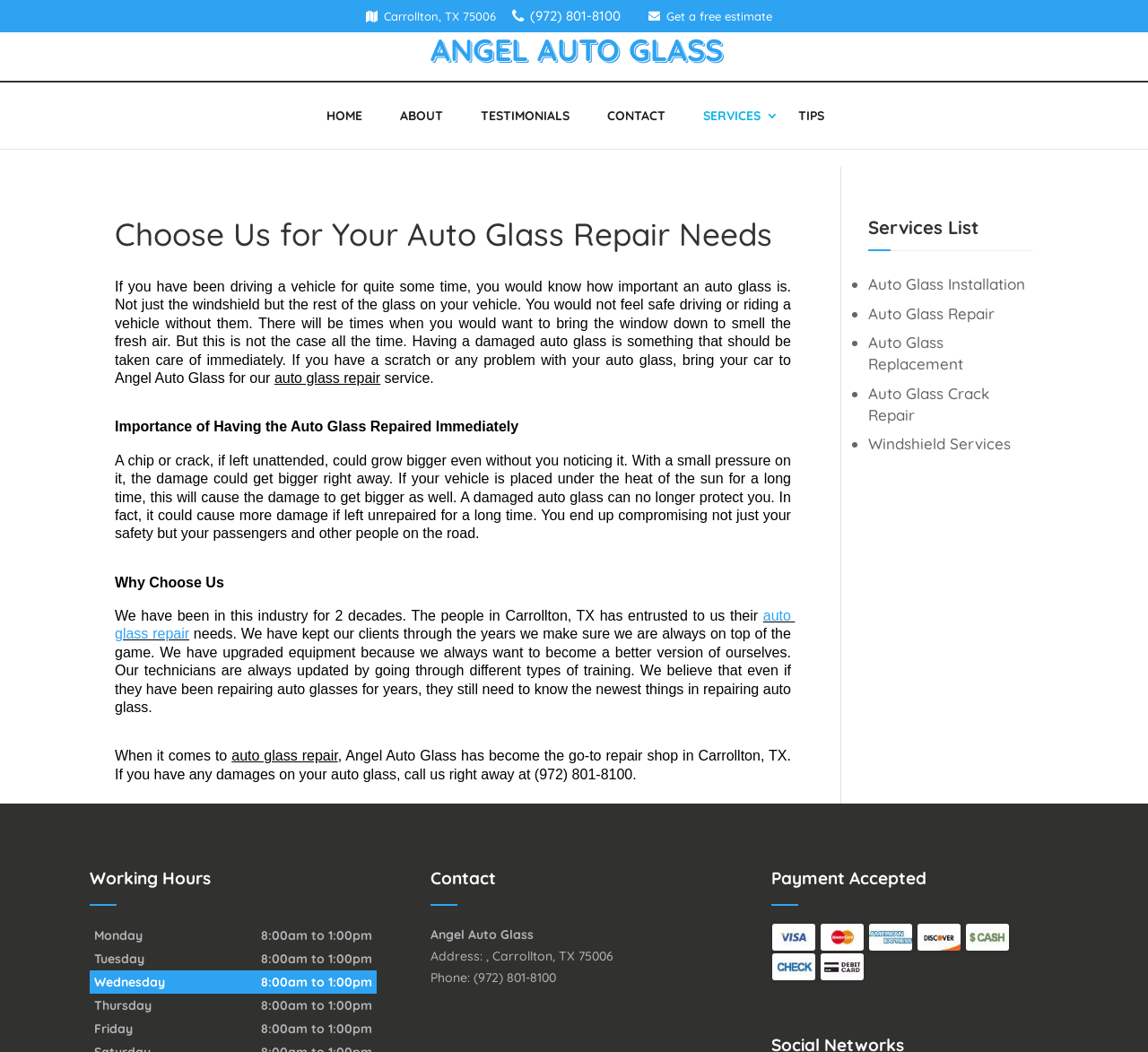Using the webpage screenshot, find the UI element described by (972) 801-8100. Provide the bounding box coordinates in the format (top-left x, top-left y, bottom-right x, bottom-right y), ensuring all values are floating point numbers between 0 and 1.

[0.451, 0.0, 0.54, 0.025]